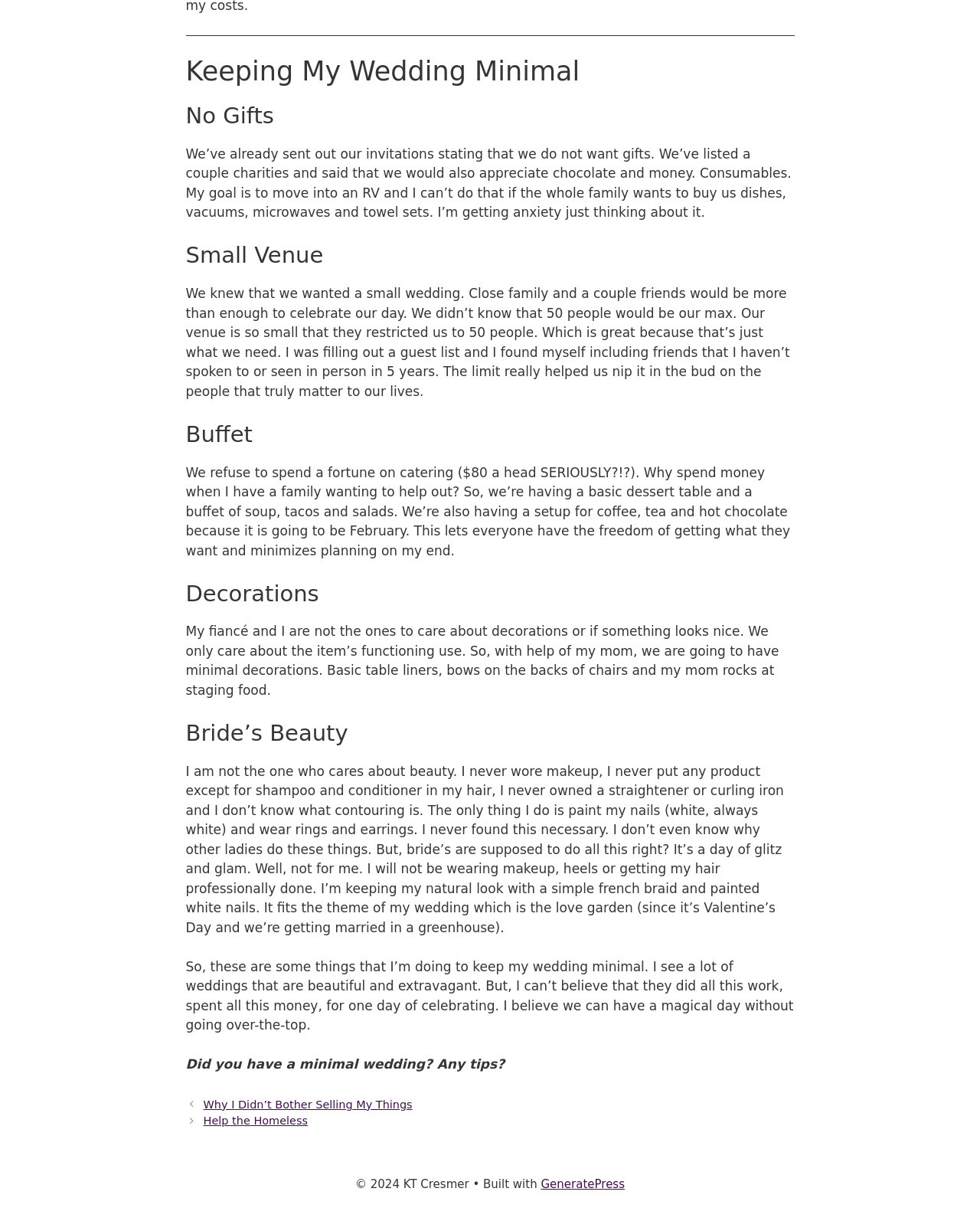Provide the bounding box coordinates of the HTML element described as: "GeneratePress". The bounding box coordinates should be four float numbers between 0 and 1, i.e., [left, top, right, bottom].

[0.552, 0.975, 0.638, 0.986]